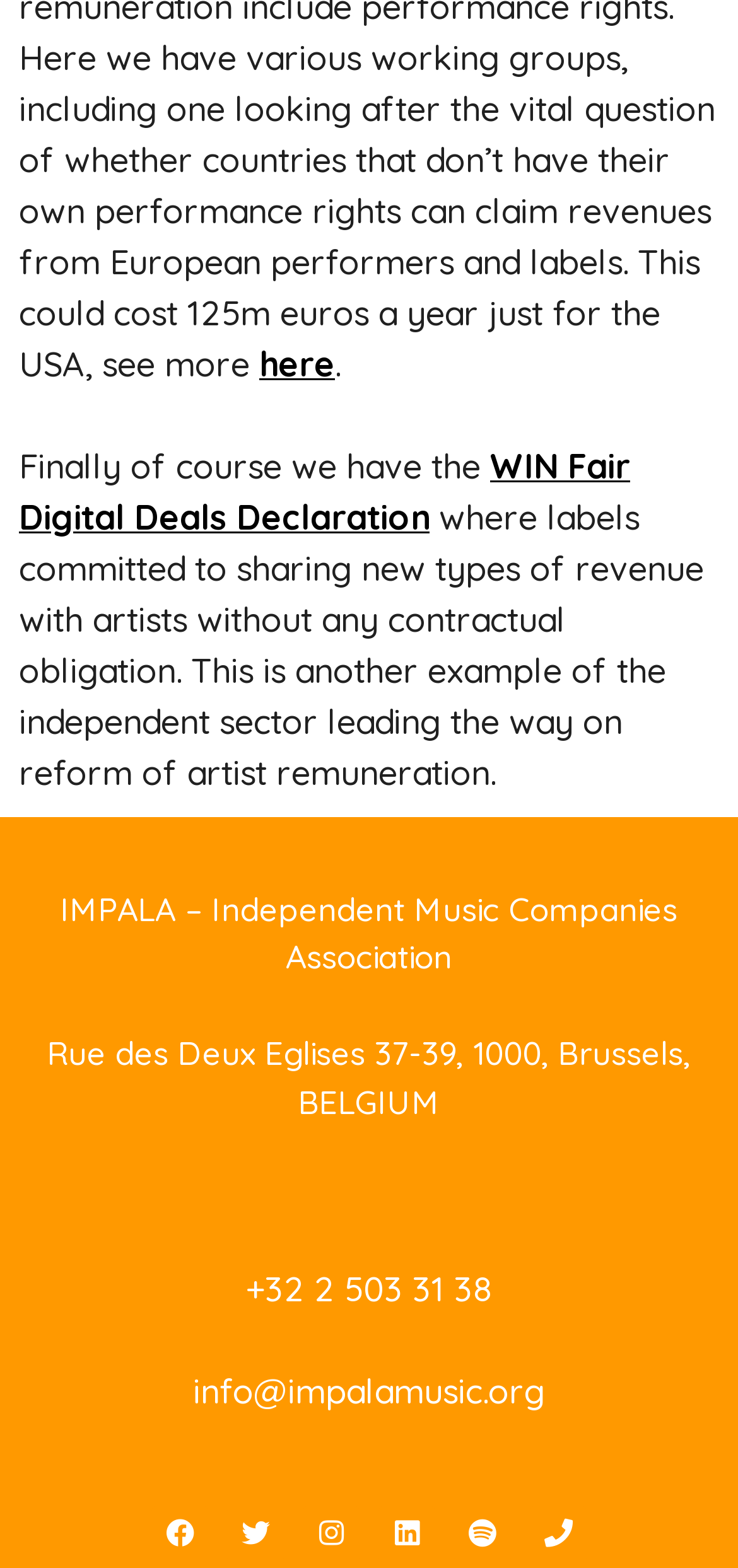Analyze the image and provide a detailed answer to the question: What is the name of the organization?

The name of the organization can be found in the StaticText element with the text 'IMPALA – Independent Music Companies Association' at coordinates [0.082, 0.567, 0.918, 0.623].